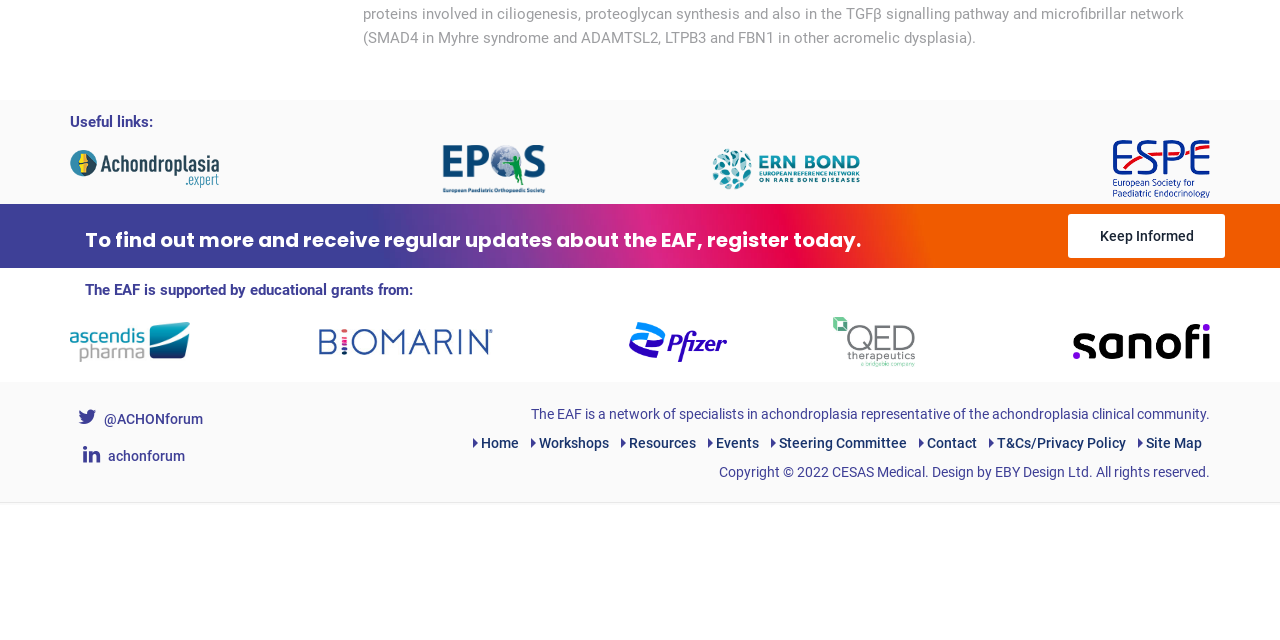Given the description Steering Committee, predict the bounding box coordinates of the UI element. Ensure the coordinates are in the format (top-left x, top-left y, bottom-right x, bottom-right y) and all values are between 0 and 1.

[0.602, 0.673, 0.709, 0.711]